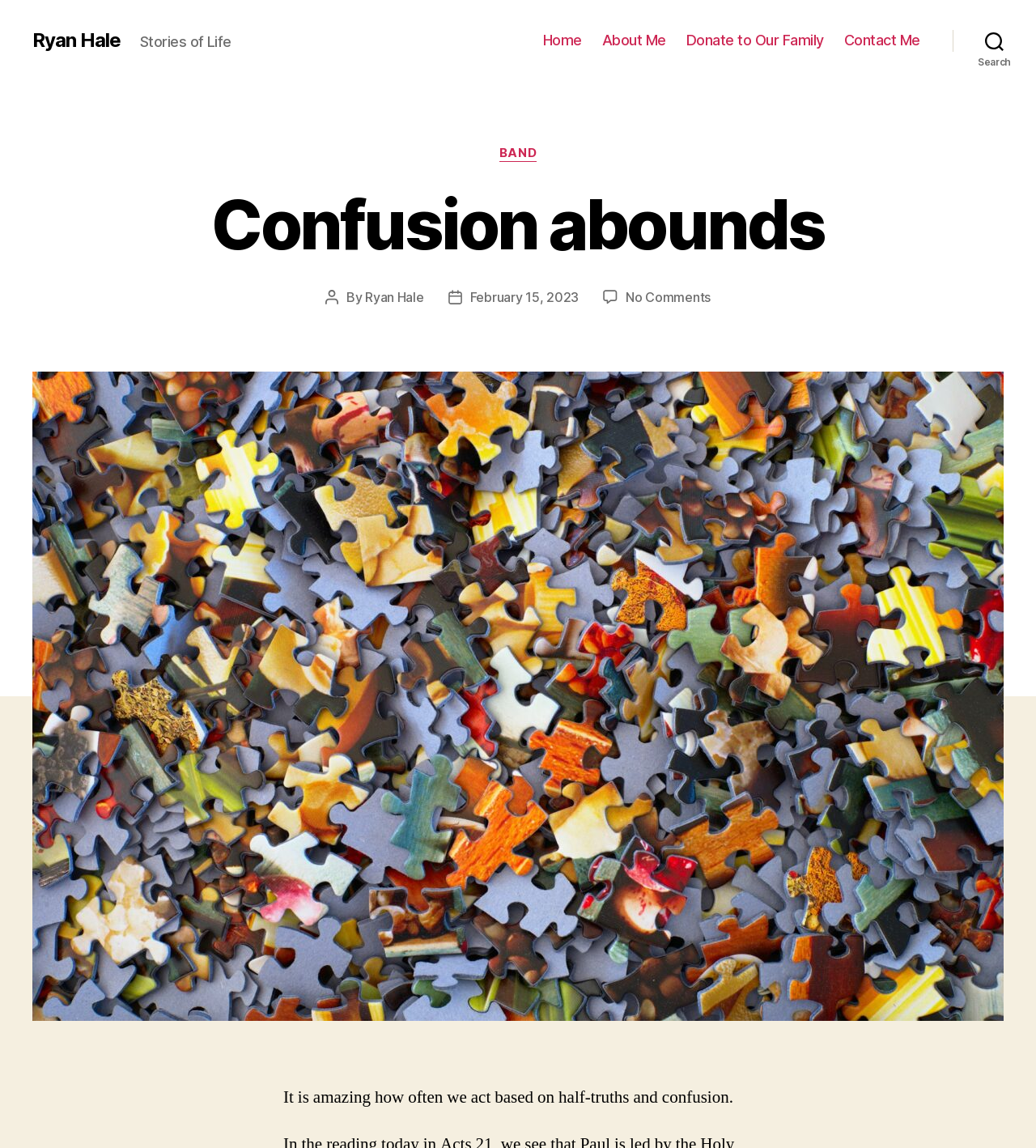Identify the bounding box coordinates of the clickable section necessary to follow the following instruction: "read about the author". The coordinates should be presented as four float numbers from 0 to 1, i.e., [left, top, right, bottom].

[0.352, 0.252, 0.409, 0.266]